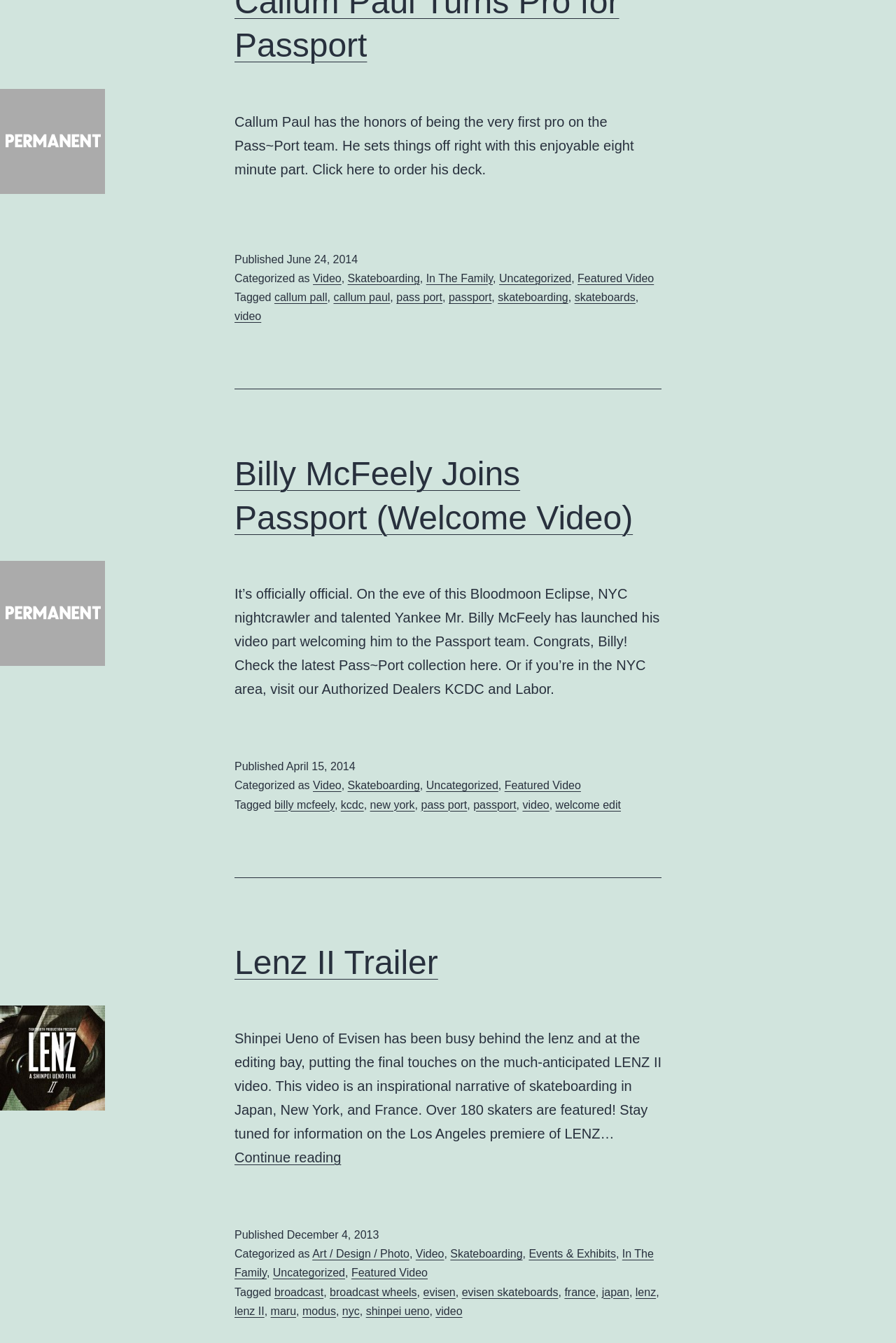Determine the bounding box coordinates for the region that must be clicked to execute the following instruction: "Check the latest Pass~Port collection".

[0.262, 0.436, 0.736, 0.519]